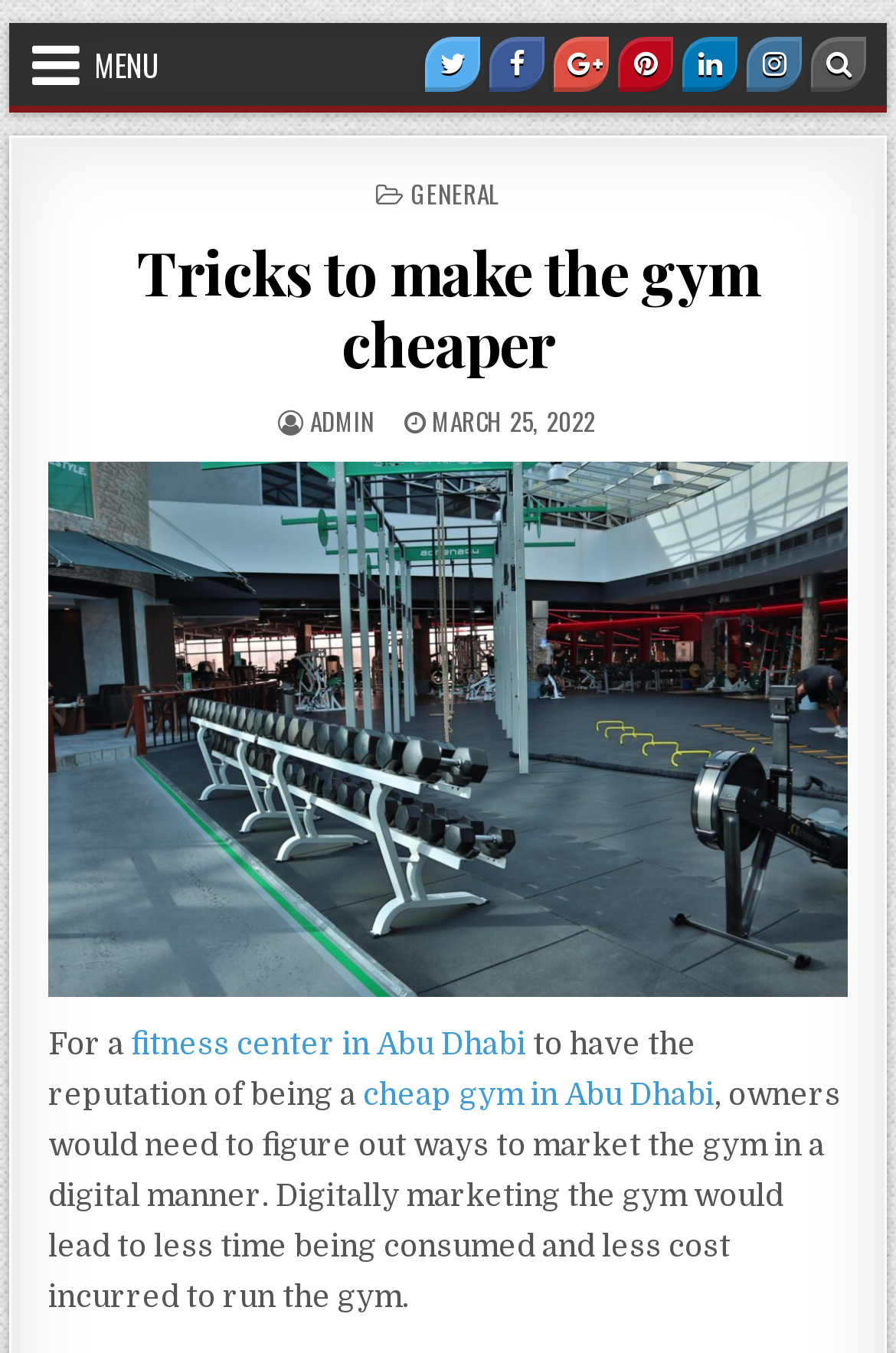What is the date of the article?
Give a one-word or short-phrase answer derived from the screenshot.

MARCH 25, 2022